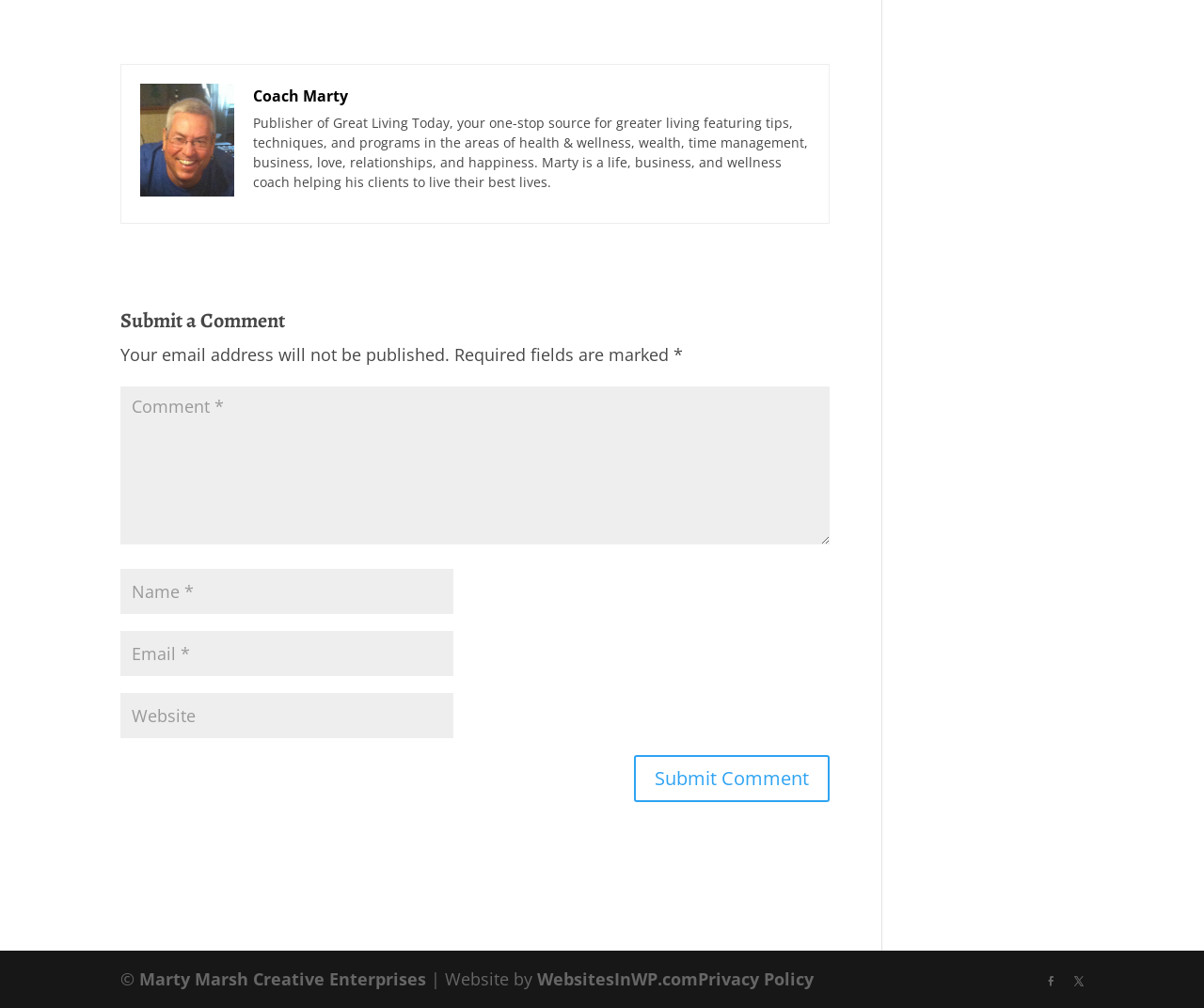What is the name of the life coach?
Using the image as a reference, answer the question with a short word or phrase.

Marty